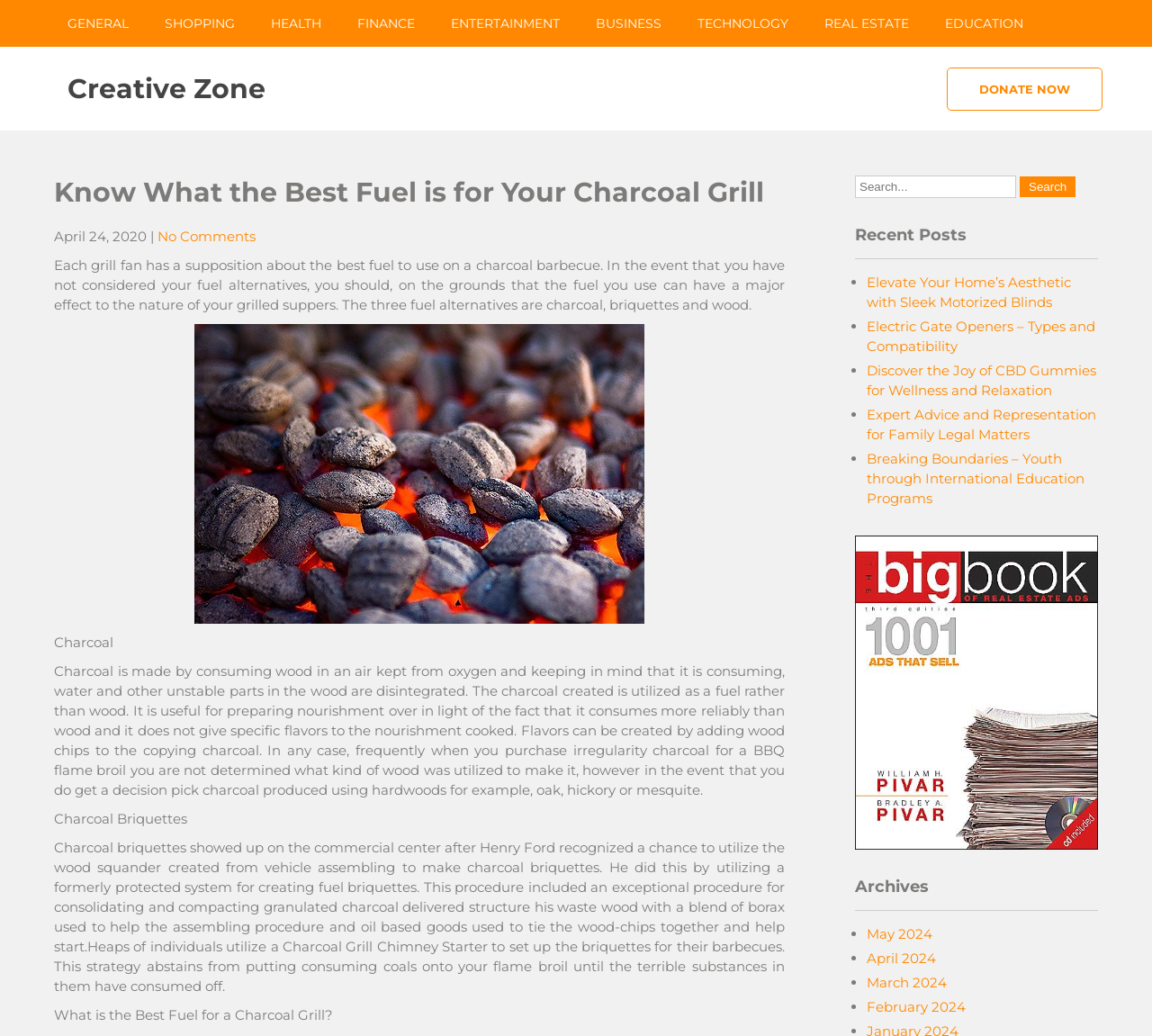Please locate the bounding box coordinates of the region I need to click to follow this instruction: "Donate now".

[0.822, 0.065, 0.957, 0.107]